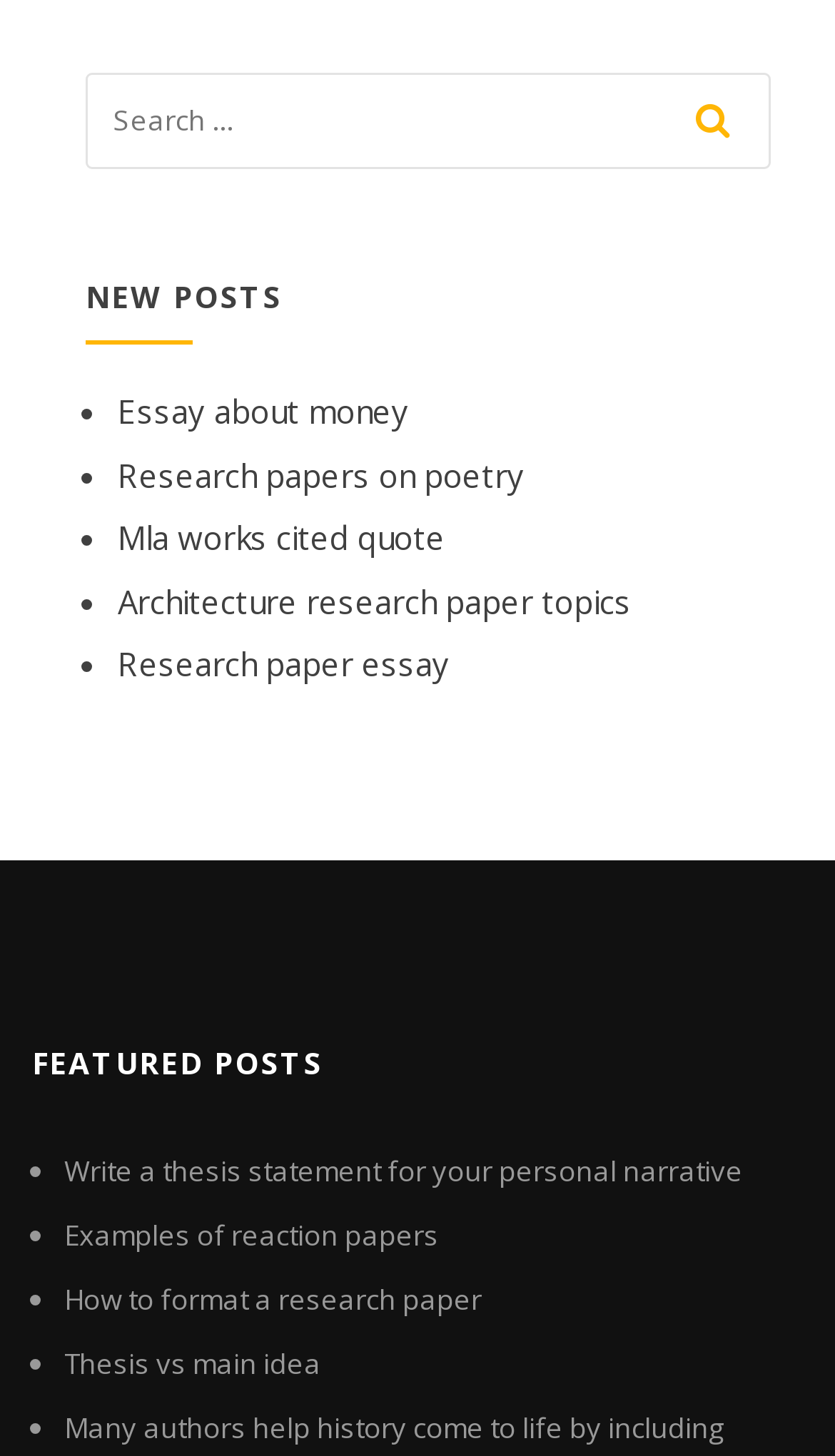Based on the image, please respond to the question with as much detail as possible:
What is the text of the second link under 'NEW POSTS'?

I looked at the links under the 'NEW POSTS' heading and found that the second link is 'Research papers on poetry'.